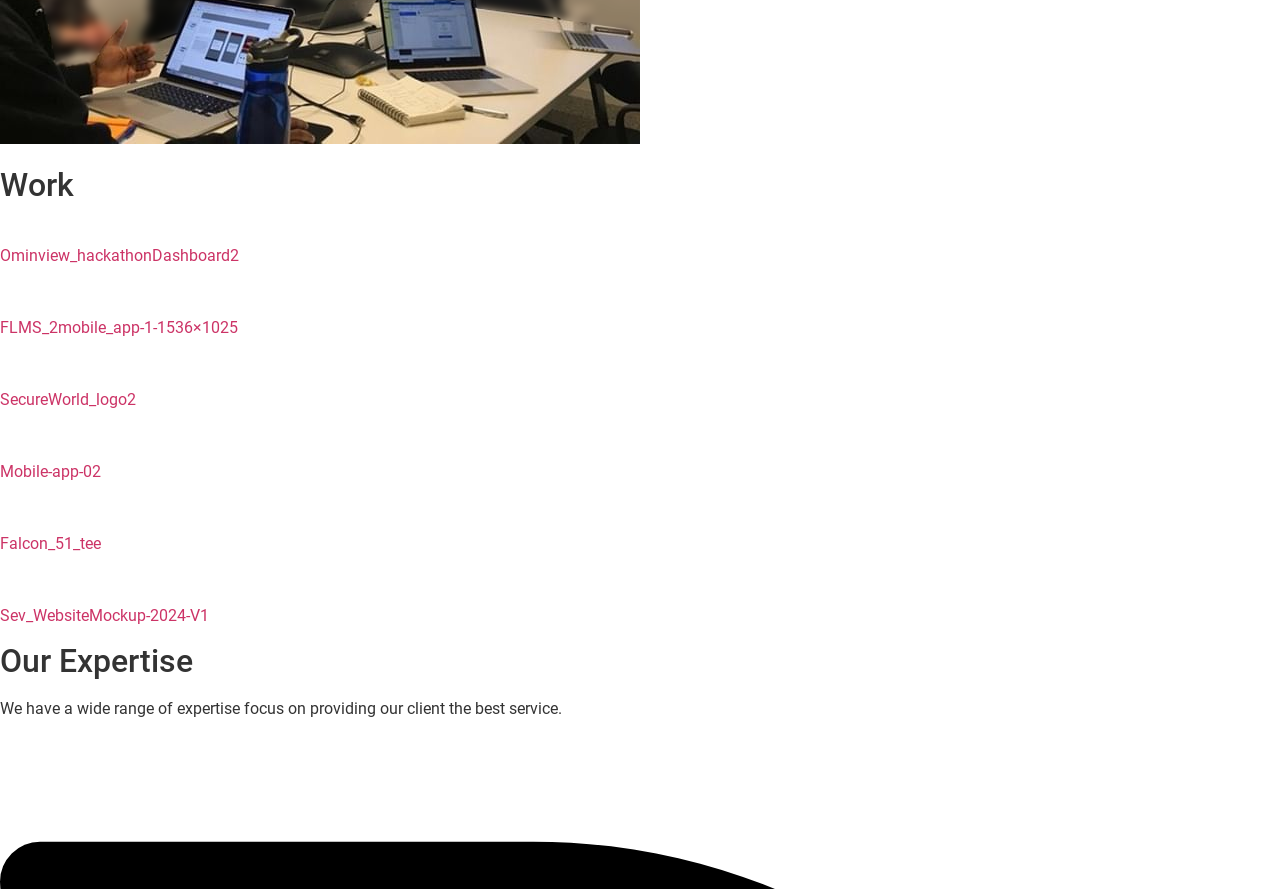What is the layout of the links in the first section?
Look at the image and provide a detailed response to the question.

The links in the first section are laid out vertically, as indicated by their bounding box coordinates, with each link's y1 and y2 values increasing sequentially, indicating a top-to-bottom arrangement.